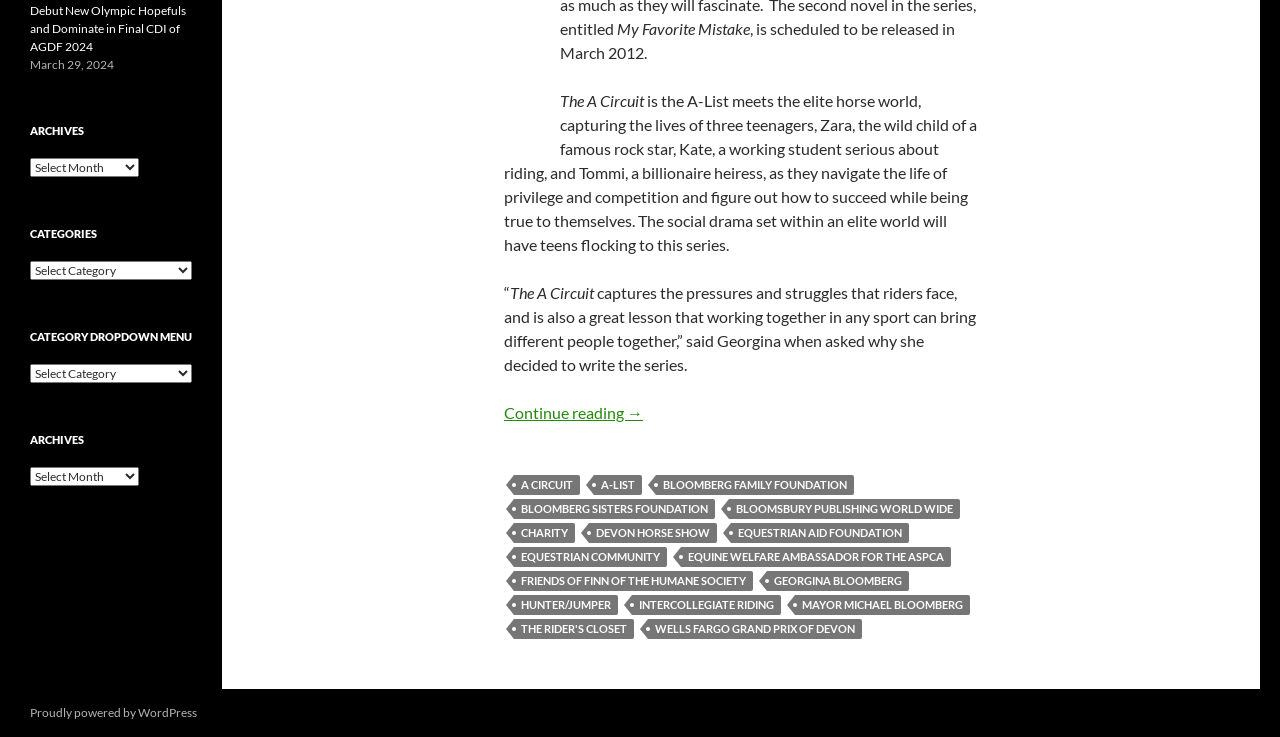Provide the bounding box coordinates for the UI element that is described by this text: "Proudly powered by WordPress". The coordinates should be in the form of four float numbers between 0 and 1: [left, top, right, bottom].

[0.023, 0.957, 0.154, 0.977]